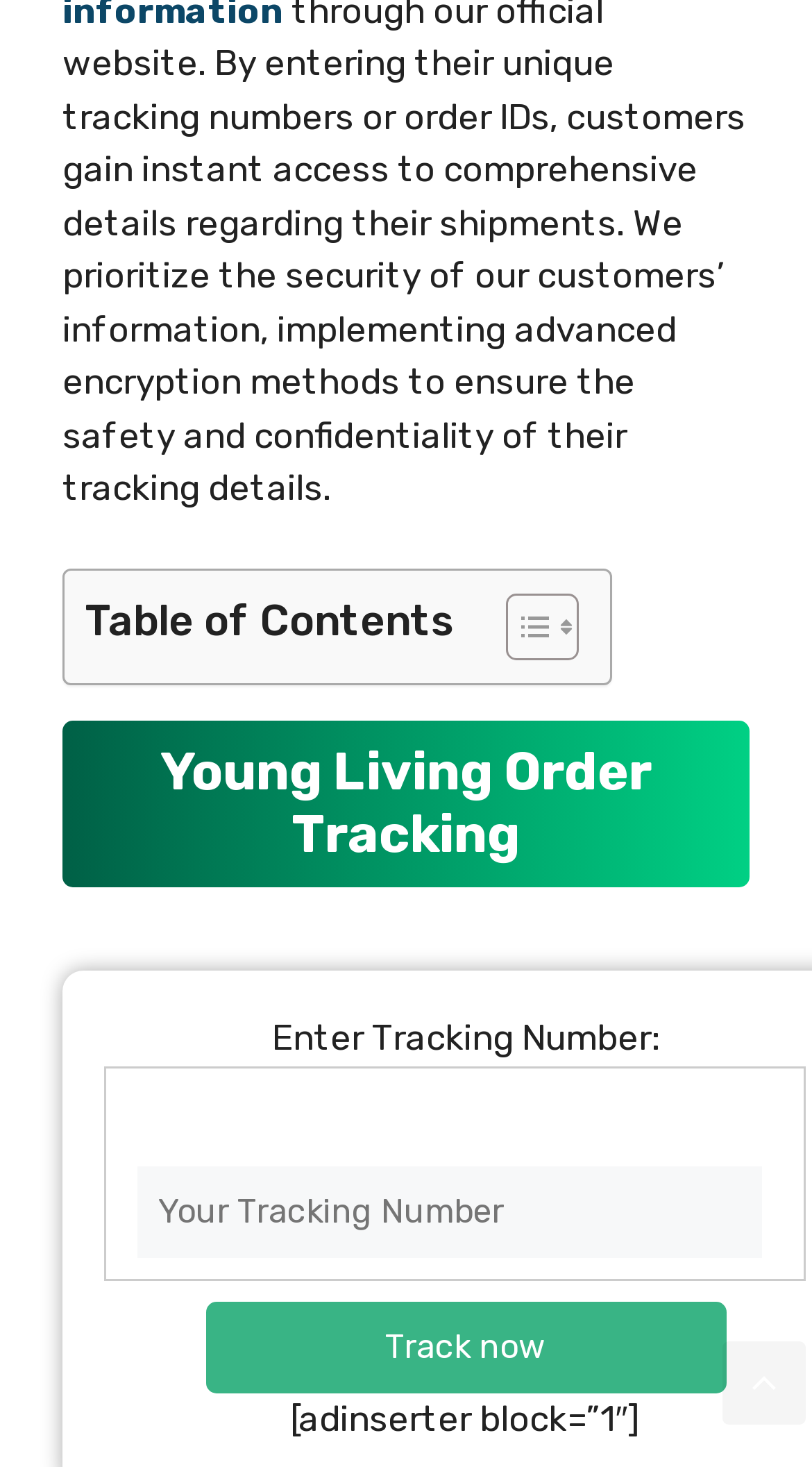Extract the bounding box for the UI element that matches this description: "Track now".

[0.253, 0.888, 0.894, 0.95]